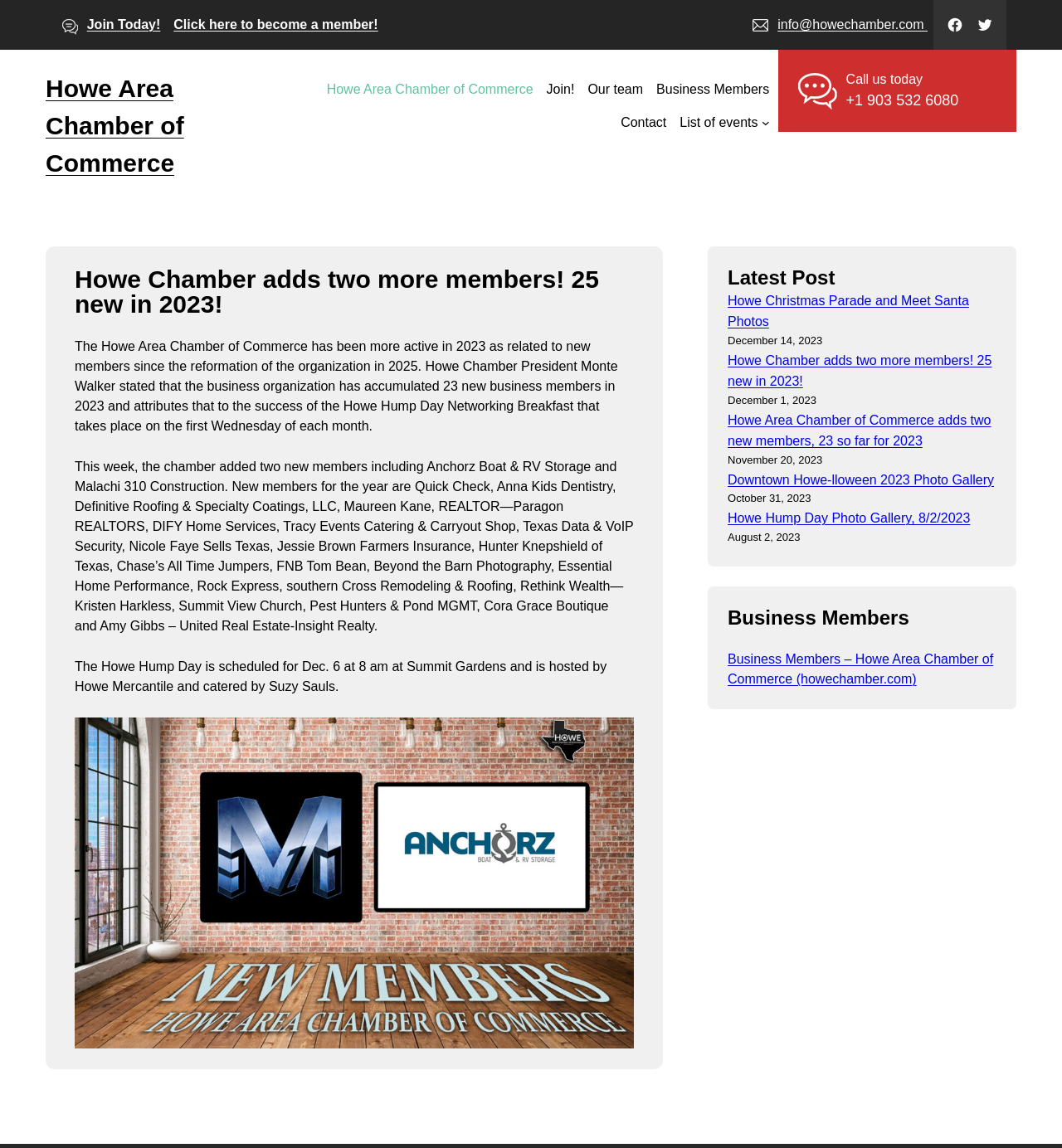Specify the bounding box coordinates of the region I need to click to perform the following instruction: "Search for a course". The coordinates must be four float numbers in the range of 0 to 1, i.e., [left, top, right, bottom].

None